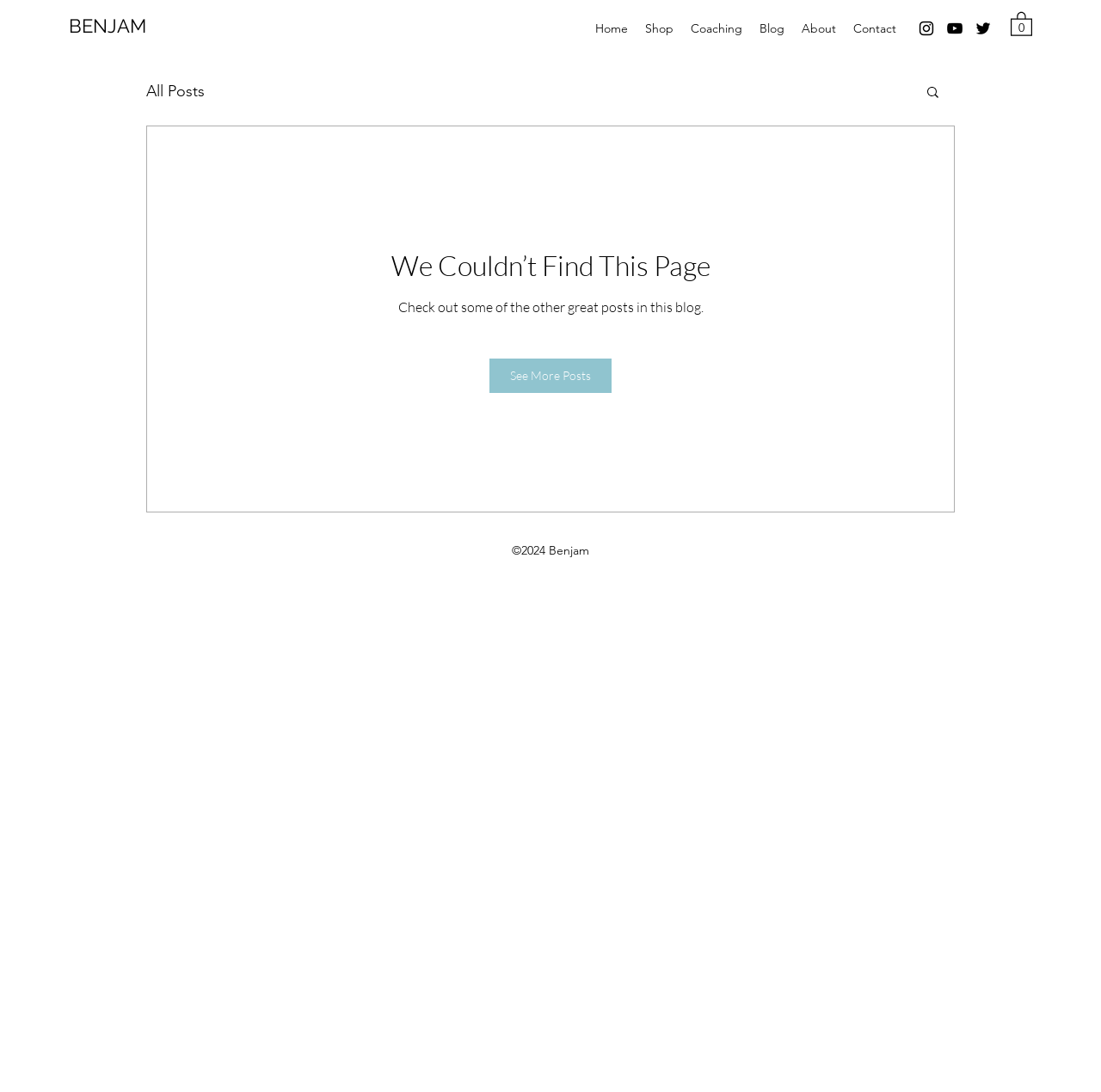Determine the bounding box coordinates for the area that needs to be clicked to fulfill this task: "view cart". The coordinates must be given as four float numbers between 0 and 1, i.e., [left, top, right, bottom].

[0.918, 0.009, 0.938, 0.033]